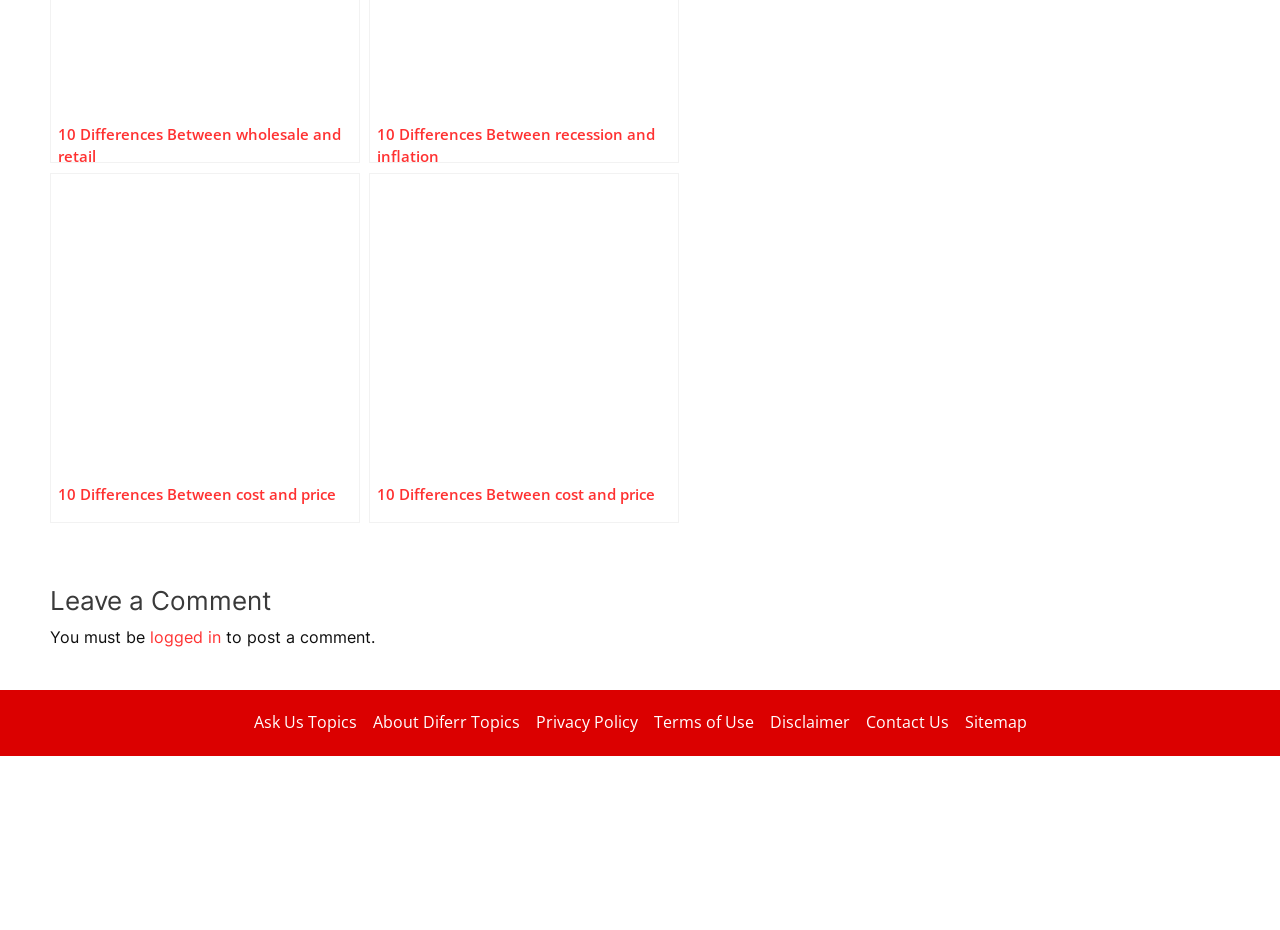Given the element description "Business Manager: Donna Roche", identify the bounding box of the corresponding UI element.

None